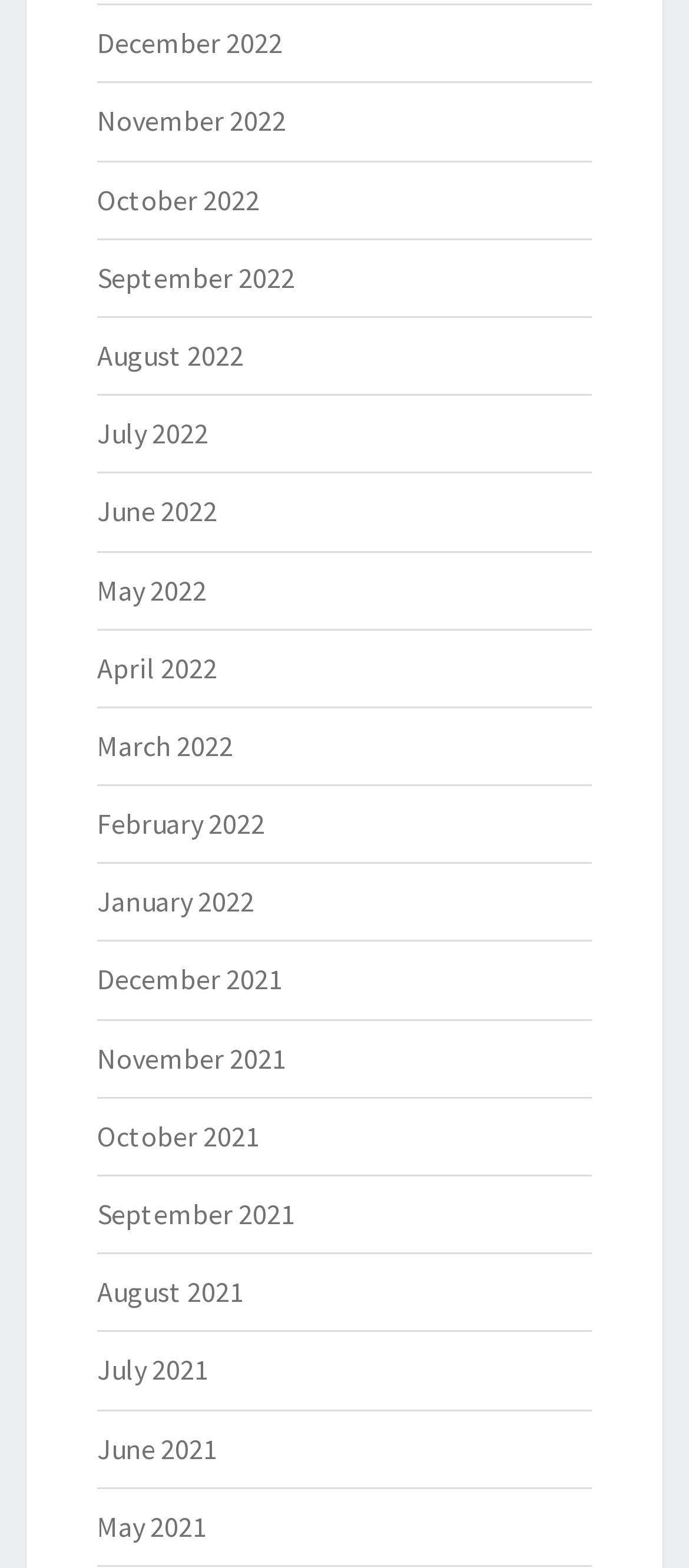Highlight the bounding box coordinates of the element you need to click to perform the following instruction: "browse June 2022."

[0.141, 0.315, 0.315, 0.337]